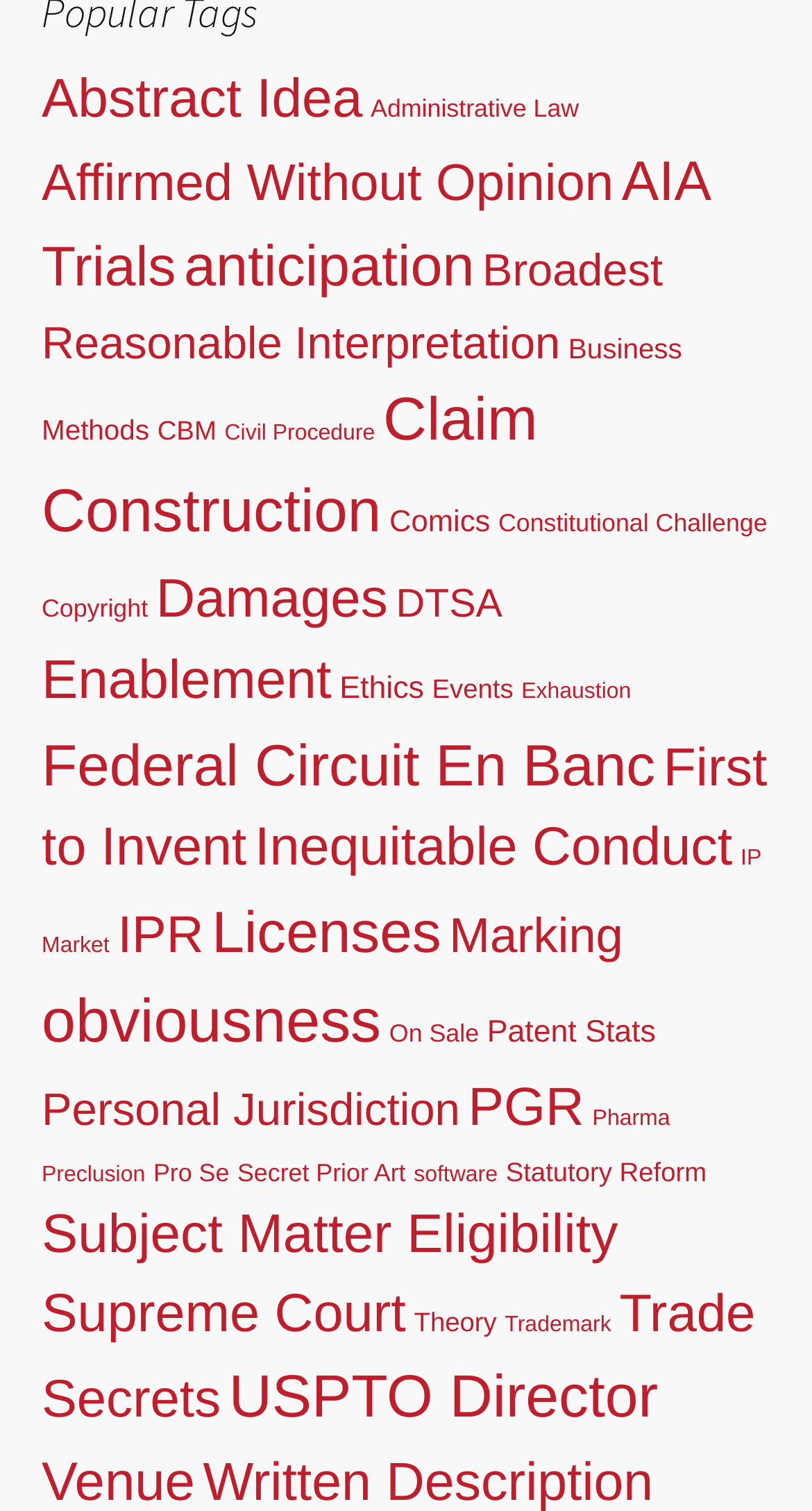Kindly determine the bounding box coordinates for the clickable area to achieve the given instruction: "View Claim Construction".

[0.051, 0.257, 0.662, 0.361]